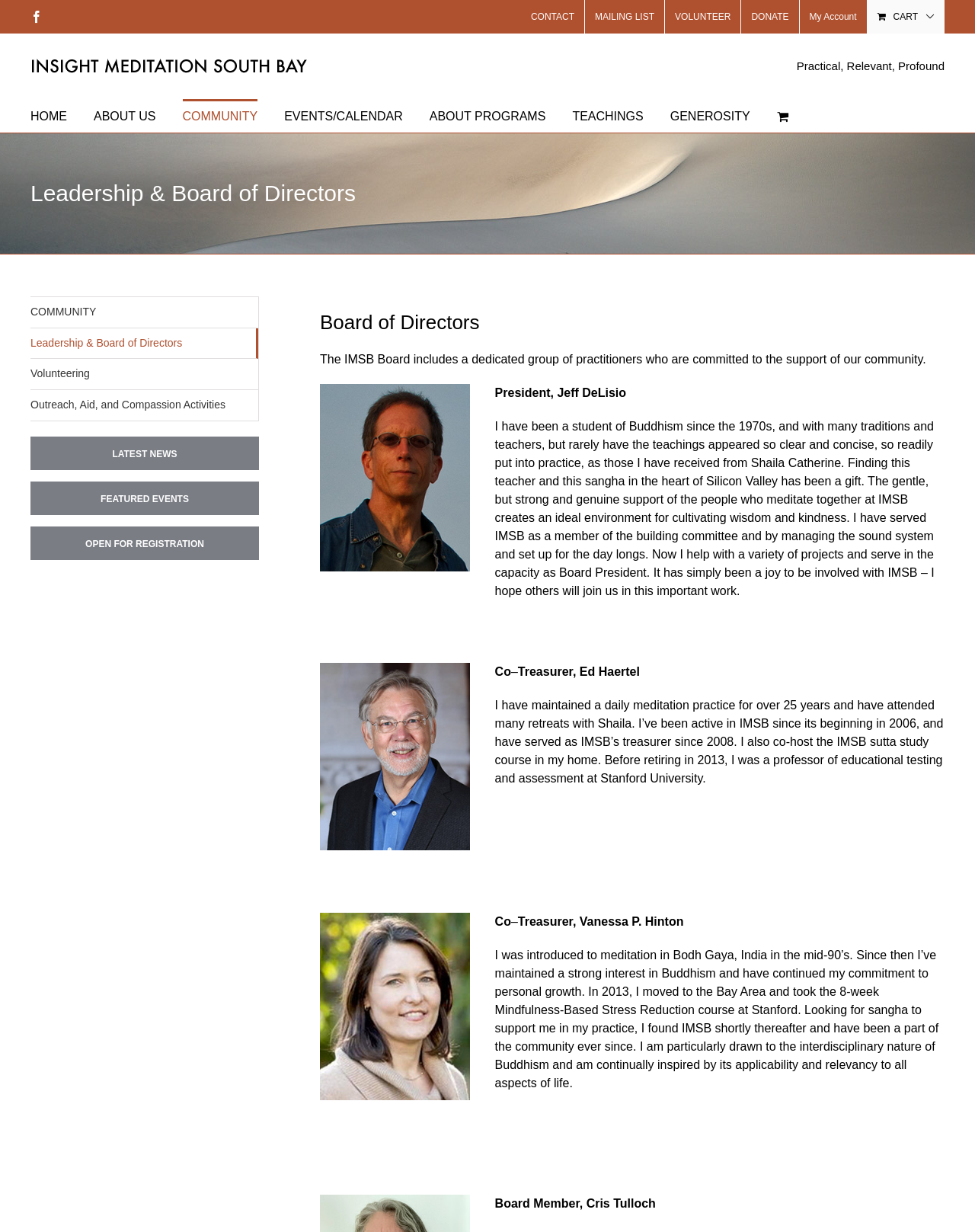Identify the bounding box coordinates for the element you need to click to achieve the following task: "View Leadership & Board of Directors". Provide the bounding box coordinates as four float numbers between 0 and 1, in the form [left, top, right, bottom].

[0.031, 0.146, 0.365, 0.168]